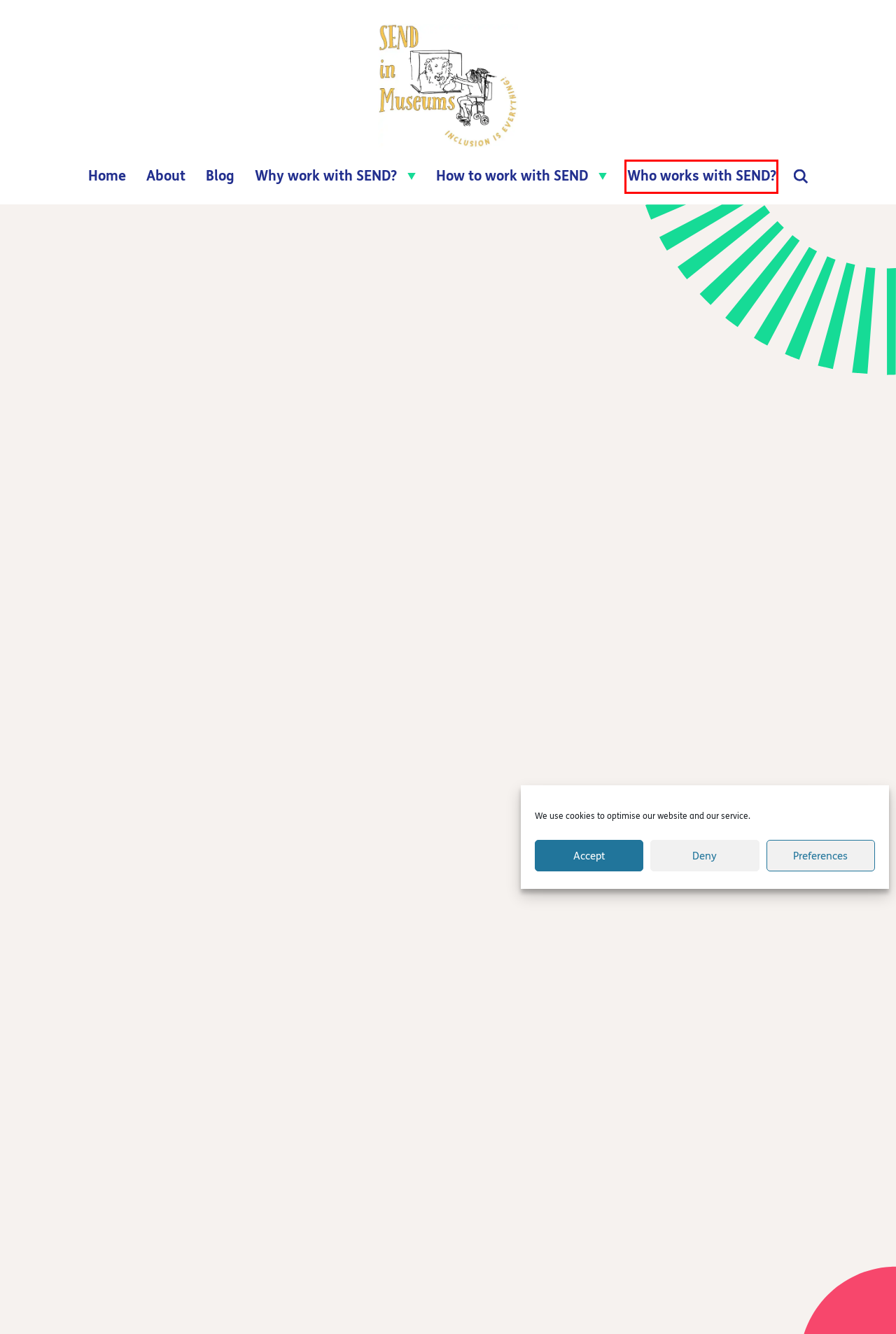Consider the screenshot of a webpage with a red bounding box and select the webpage description that best describes the new page that appears after clicking the element inside the red box. Here are the candidates:
A. About - Send in Museums
B. Send in Museums
C. Blog - Send in Museums
D. Website – top tips for SEND - Send in Museums
E. Reviewing and Planning - Send in Museums
F. Who works with SEND? - Send in Museums
G. Interpretation and Resources - Send in Museums
H. Staff training - Send in Museums

F